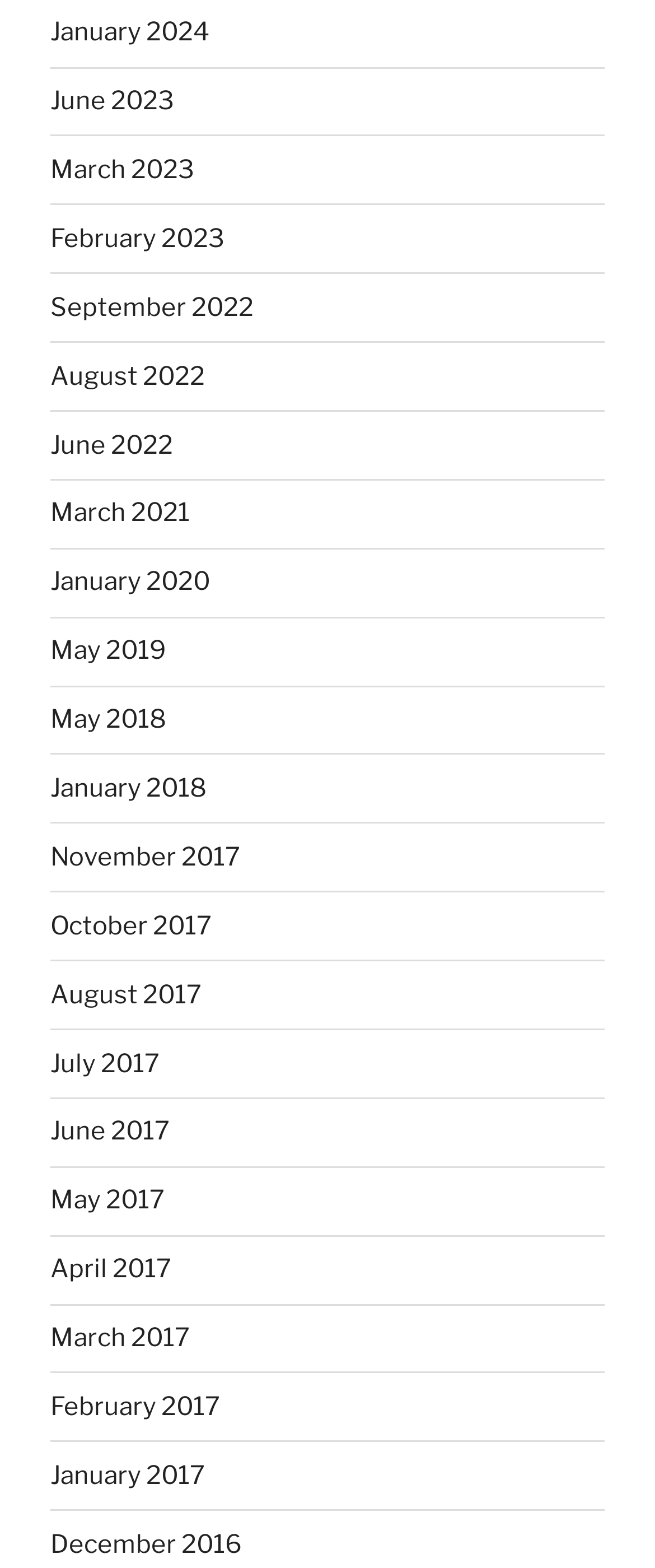Refer to the screenshot and give an in-depth answer to this question: How many months are available in total?

I counted the total number of links on the webpage, which represent different months, and found that there are 20 months available in total.